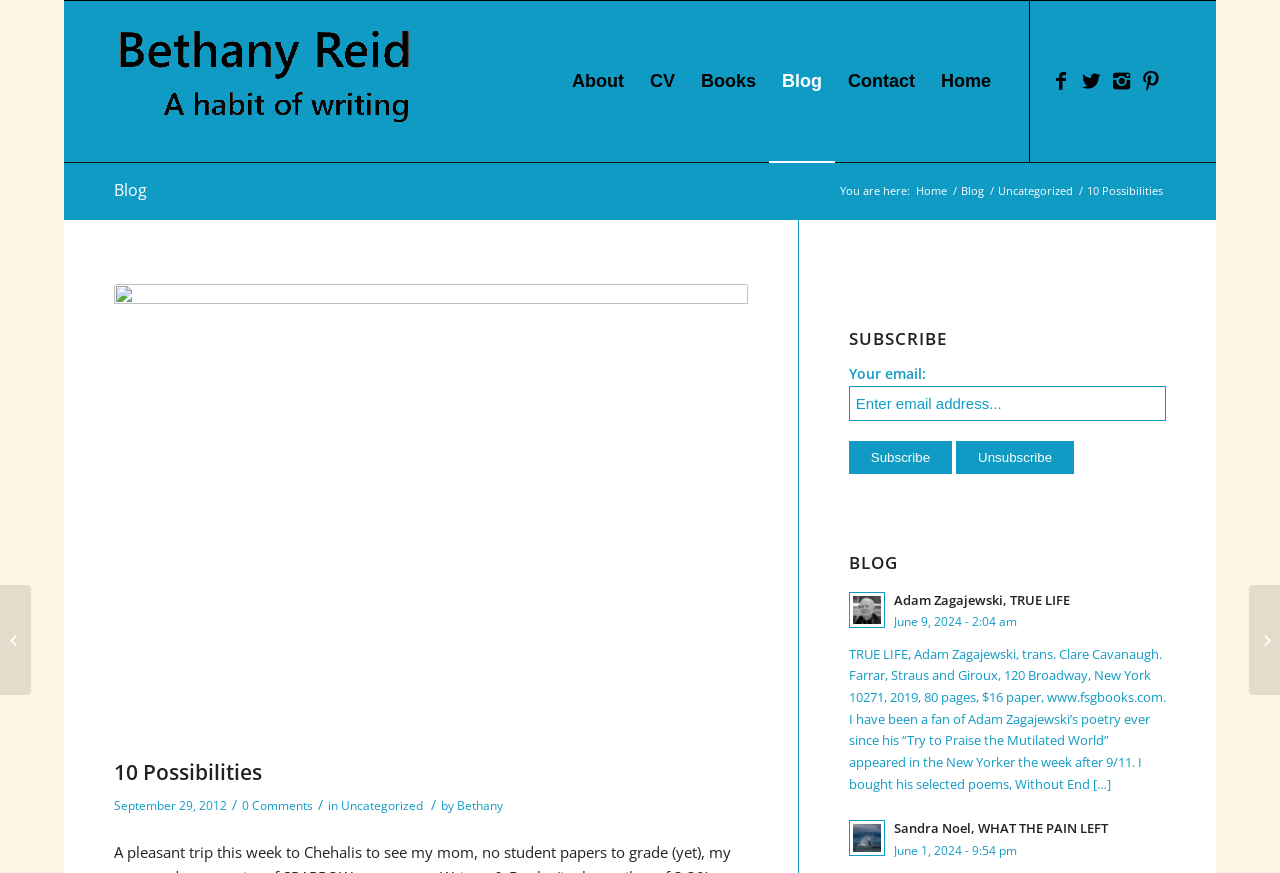Using the provided description CV, find the bounding box coordinates for the UI element. Provide the coordinates in (top-left x, top-left y, bottom-right x, bottom-right y) format, ensuring all values are between 0 and 1.

[0.498, 0.001, 0.537, 0.186]